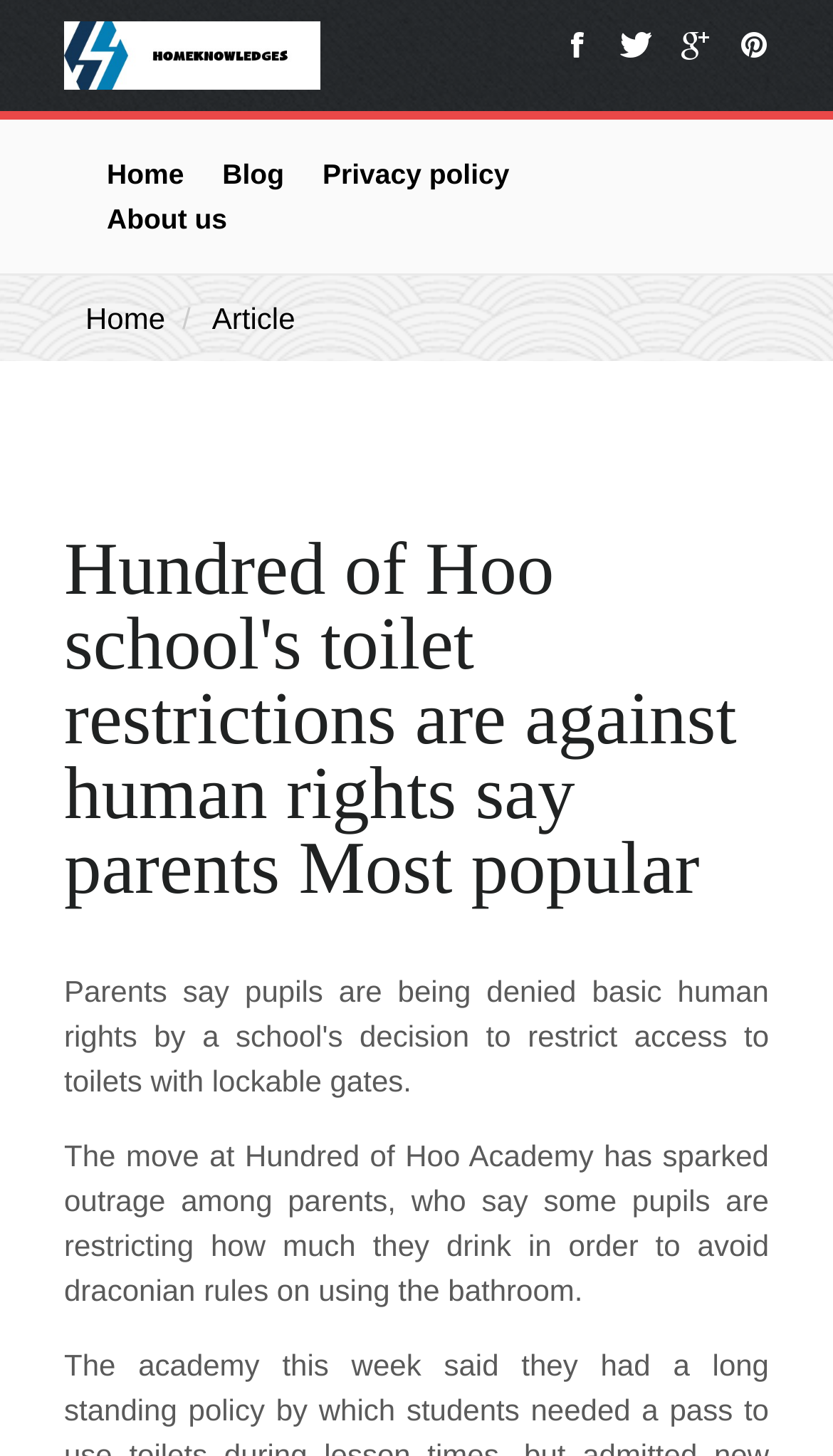Locate the UI element that matches the description twitter in the webpage screenshot. Return the bounding box coordinates in the format (top-left x, top-left y, bottom-right x, bottom-right y), with values ranging from 0 to 1.

[0.733, 0.015, 0.795, 0.05]